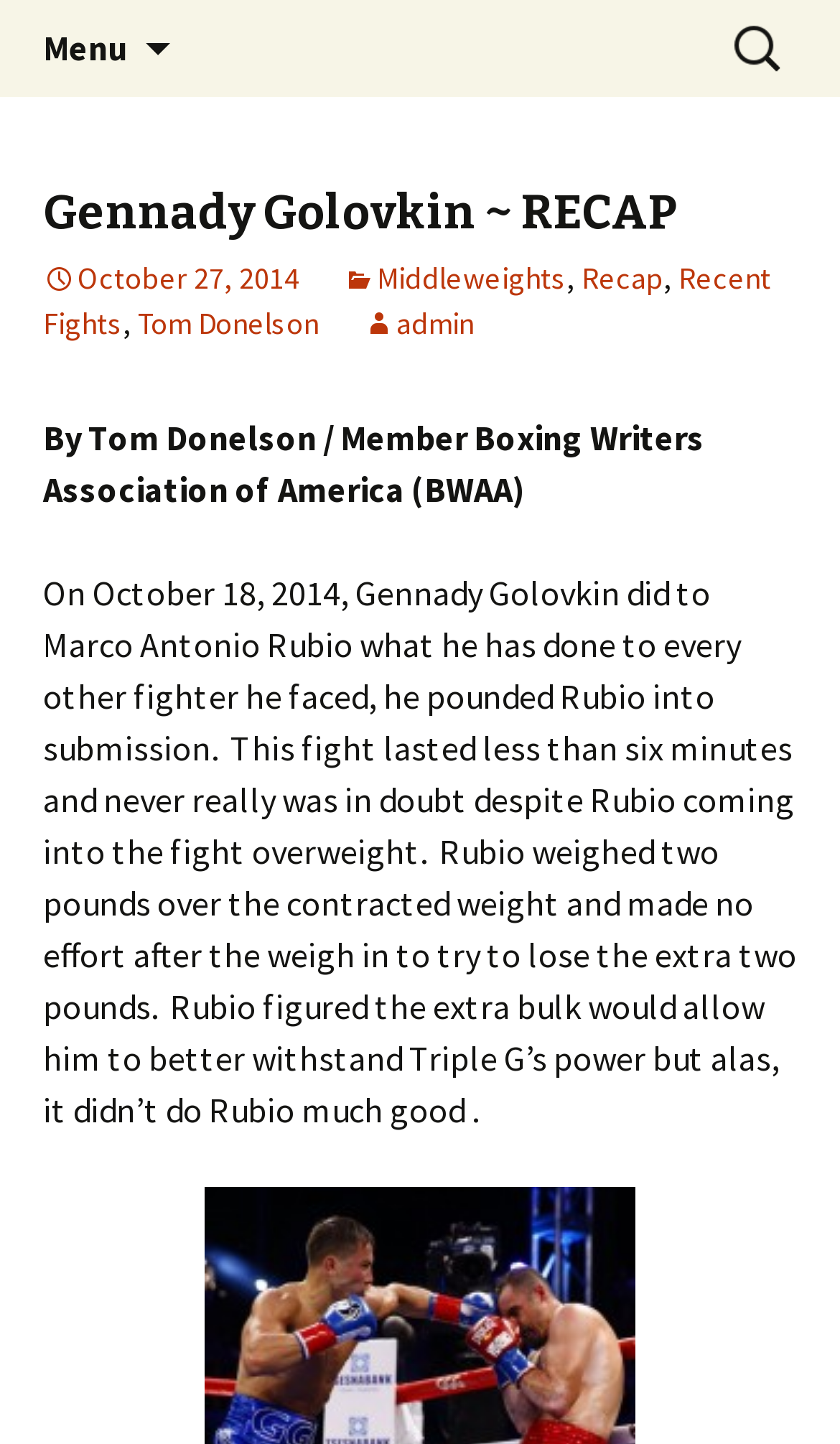Please identify the bounding box coordinates of the element I need to click to follow this instruction: "Learn about Skin Care in winter".

None